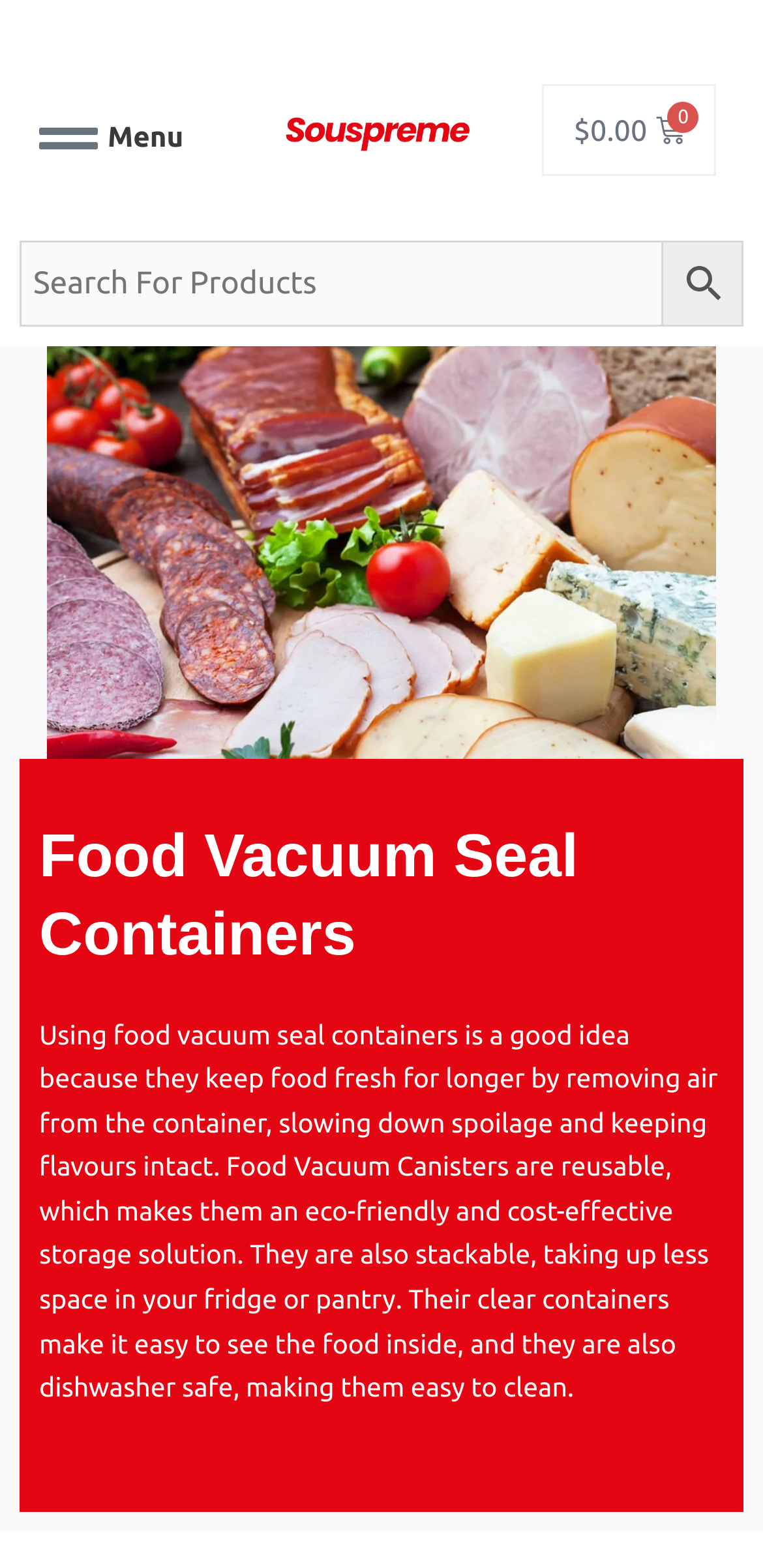Determine the main heading of the webpage and generate its text.

Food Vacuum Seal Containers